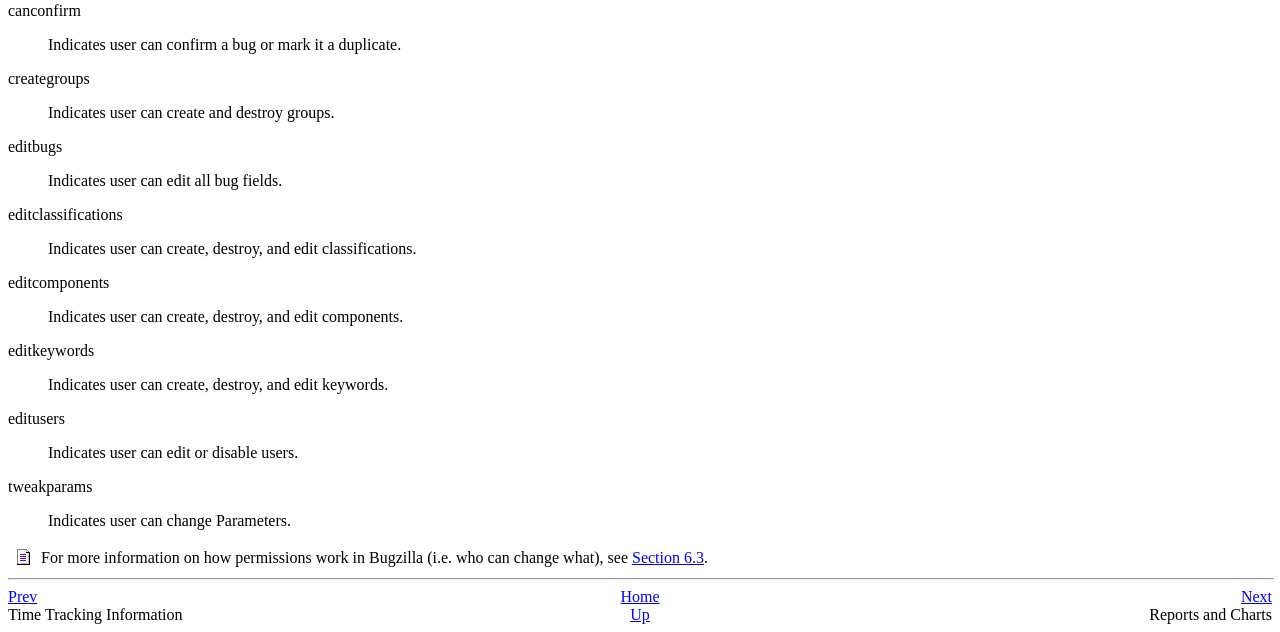Find the UI element described as: "Section 6.3" and predict its bounding box coordinates. Ensure the coordinates are four float numbers between 0 and 1, [left, top, right, bottom].

[0.494, 0.869, 0.55, 0.895]